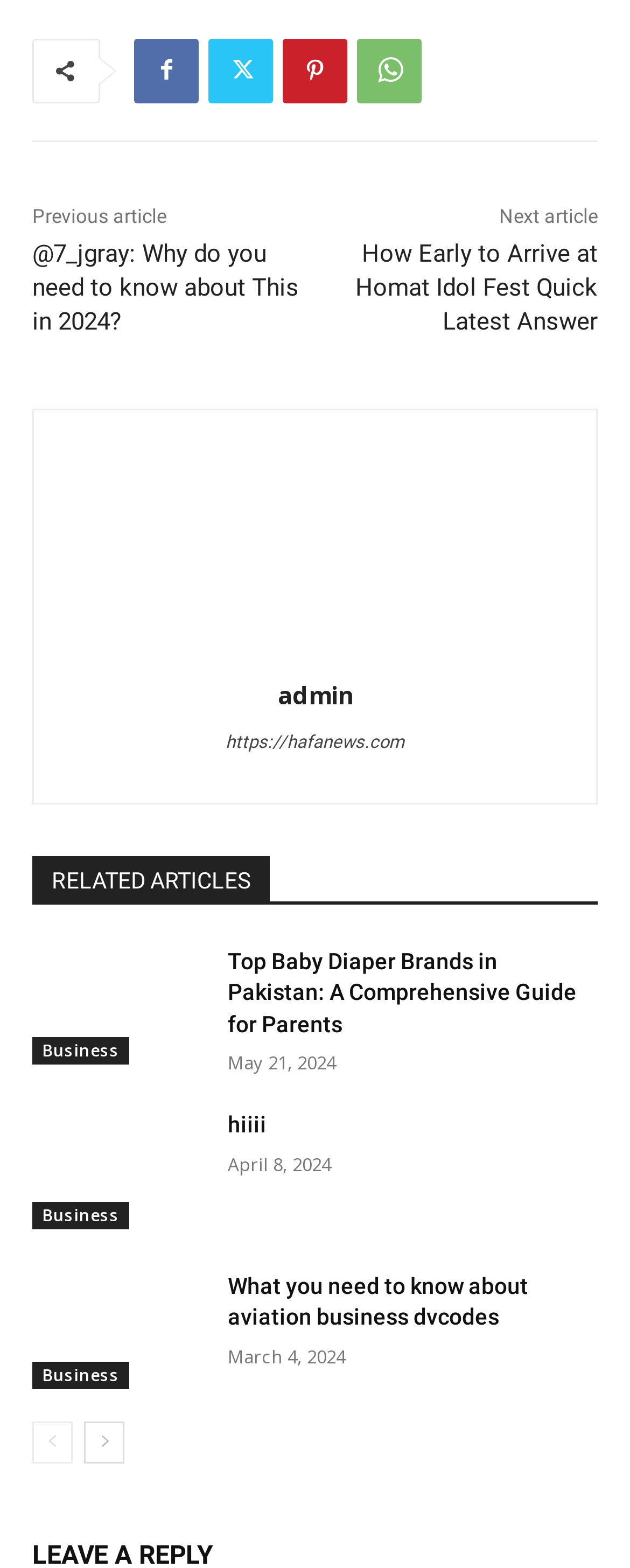Use a single word or phrase to answer the following:
What is the category of the article 'Top Baby Diaper Brands in Pakistan: A Comprehensive Guide for Parents'?

Business